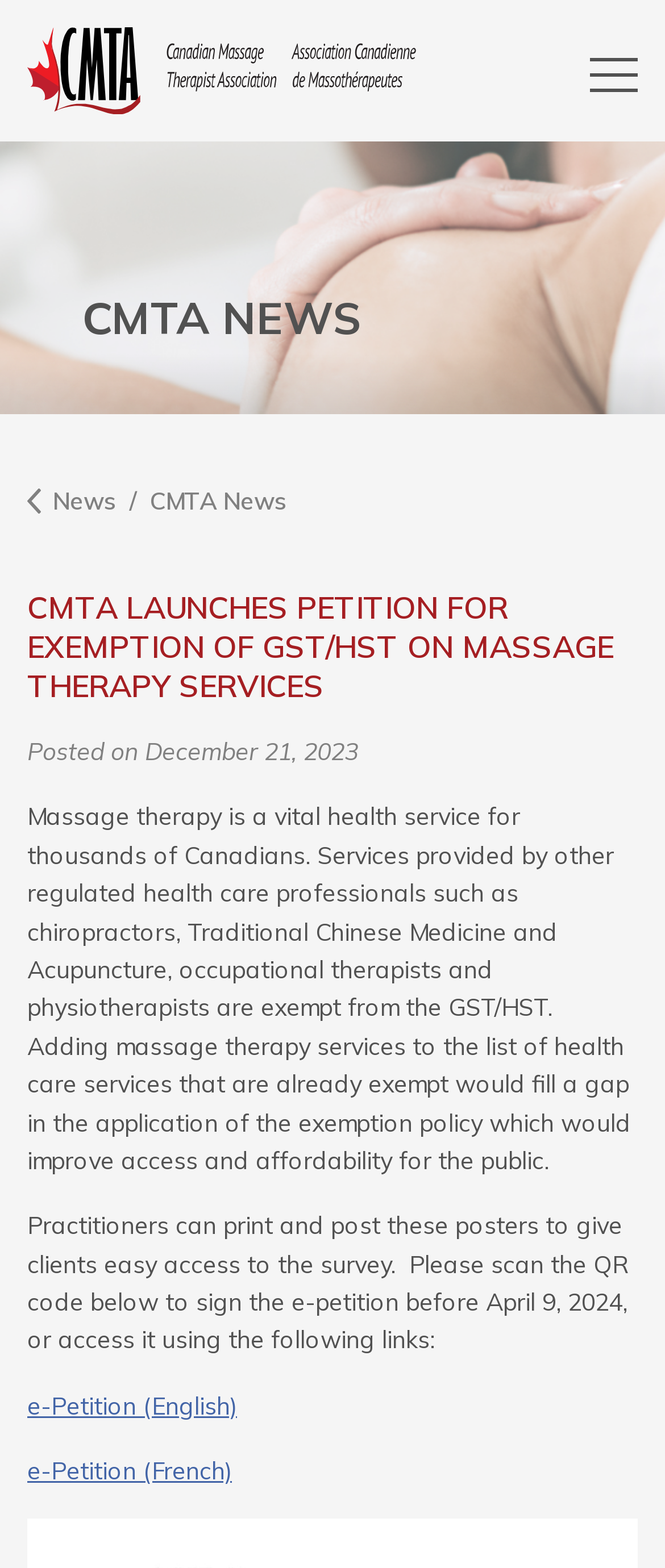Extract the bounding box coordinates of the UI element described: "e-Petition (English)". Provide the coordinates in the format [left, top, right, bottom] with values ranging from 0 to 1.

[0.041, 0.887, 0.356, 0.906]